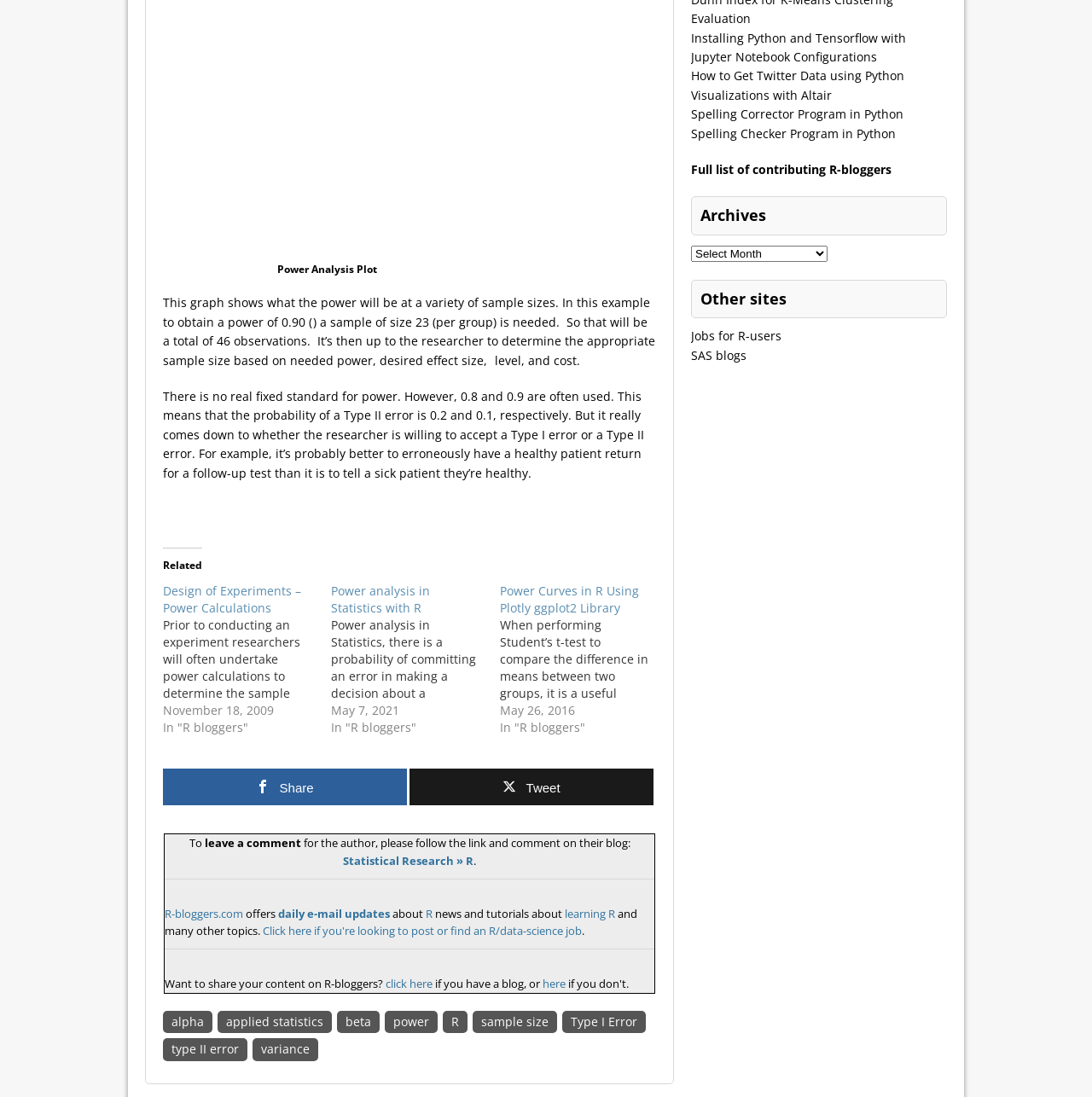Determine the bounding box coordinates for the region that must be clicked to execute the following instruction: "Leave a comment for the author".

[0.187, 0.761, 0.275, 0.775]